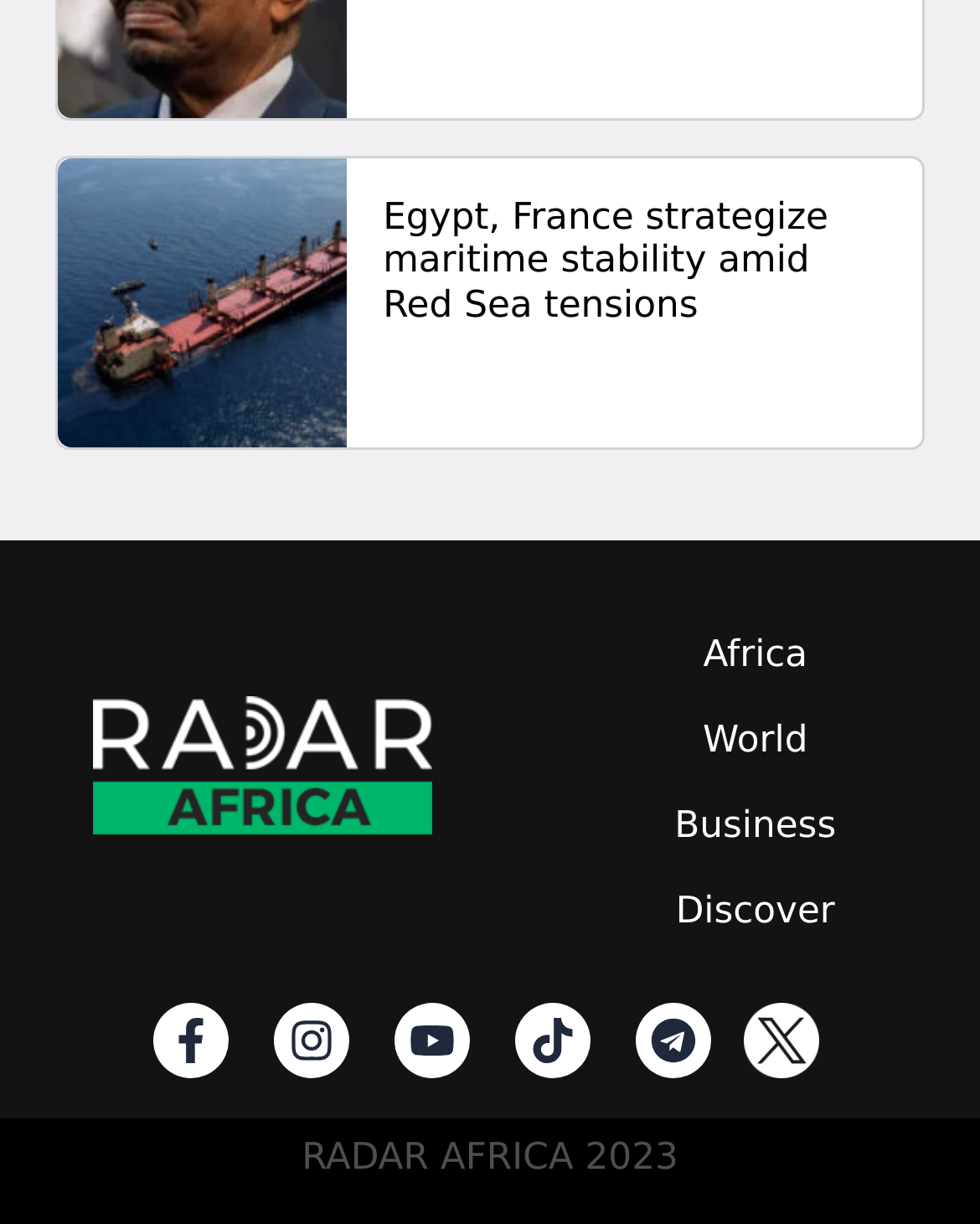Based on the visual content of the image, answer the question thoroughly: How many links are in the site navigation?

The site navigation section has links to four categories, namely Africa, World, Business, and Discover, which are the main categories of the website.